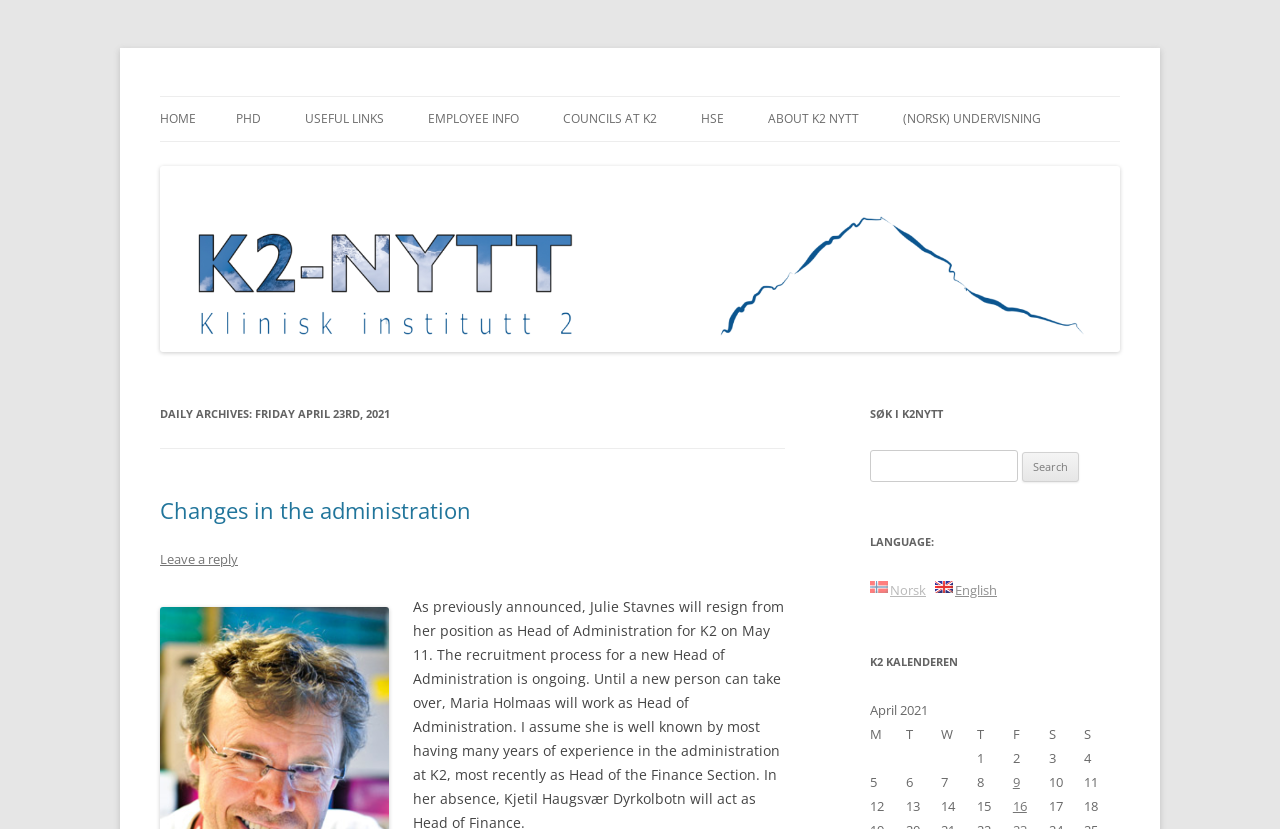Give a concise answer using one word or a phrase to the following question:
What is the 'K2 Kalenderen' section used for?

To display a calendar